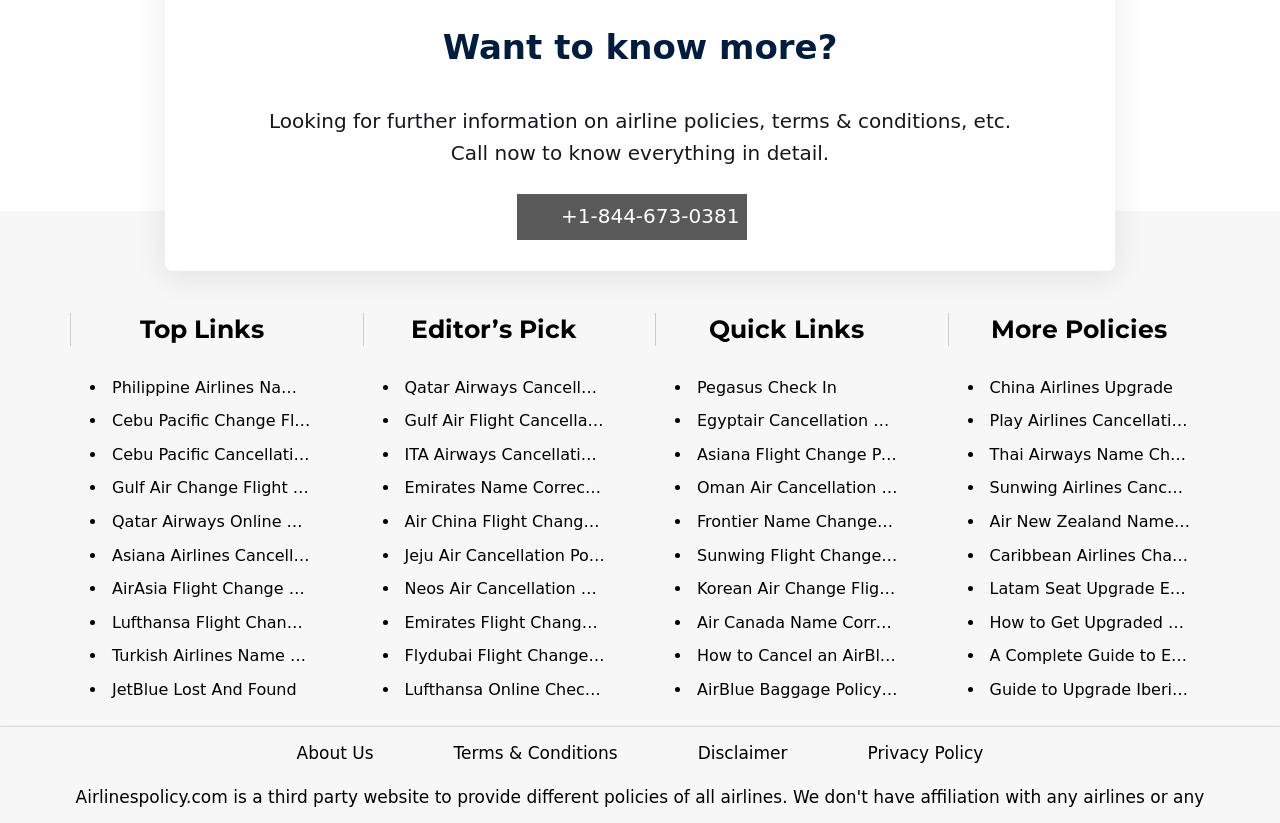Identify the bounding box coordinates of the area you need to click to perform the following instruction: "Read 'Philippine Airlines Name Change Policy'".

[0.088, 0.459, 0.331, 0.482]